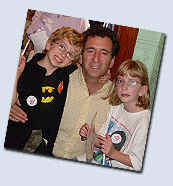Explain what the image portrays in a detailed manner.

The image features Chuck Pennacchio, a Democratic politician, posing with two young children who are both smiling and wearing stickers. The child on the left, dressed in a Batman-themed shirt, appears enthusiastic, while the girl on the right is also smiling, adding a cheerful atmosphere to the scene. The setting suggests an engaging moment during a campaign event, emphasizing Pennacchio's connection to the community and his family-friendly approach to politics. This image encapsulates his candidacy ethos, showcasing a personable side that resonates with voters, particularly families.